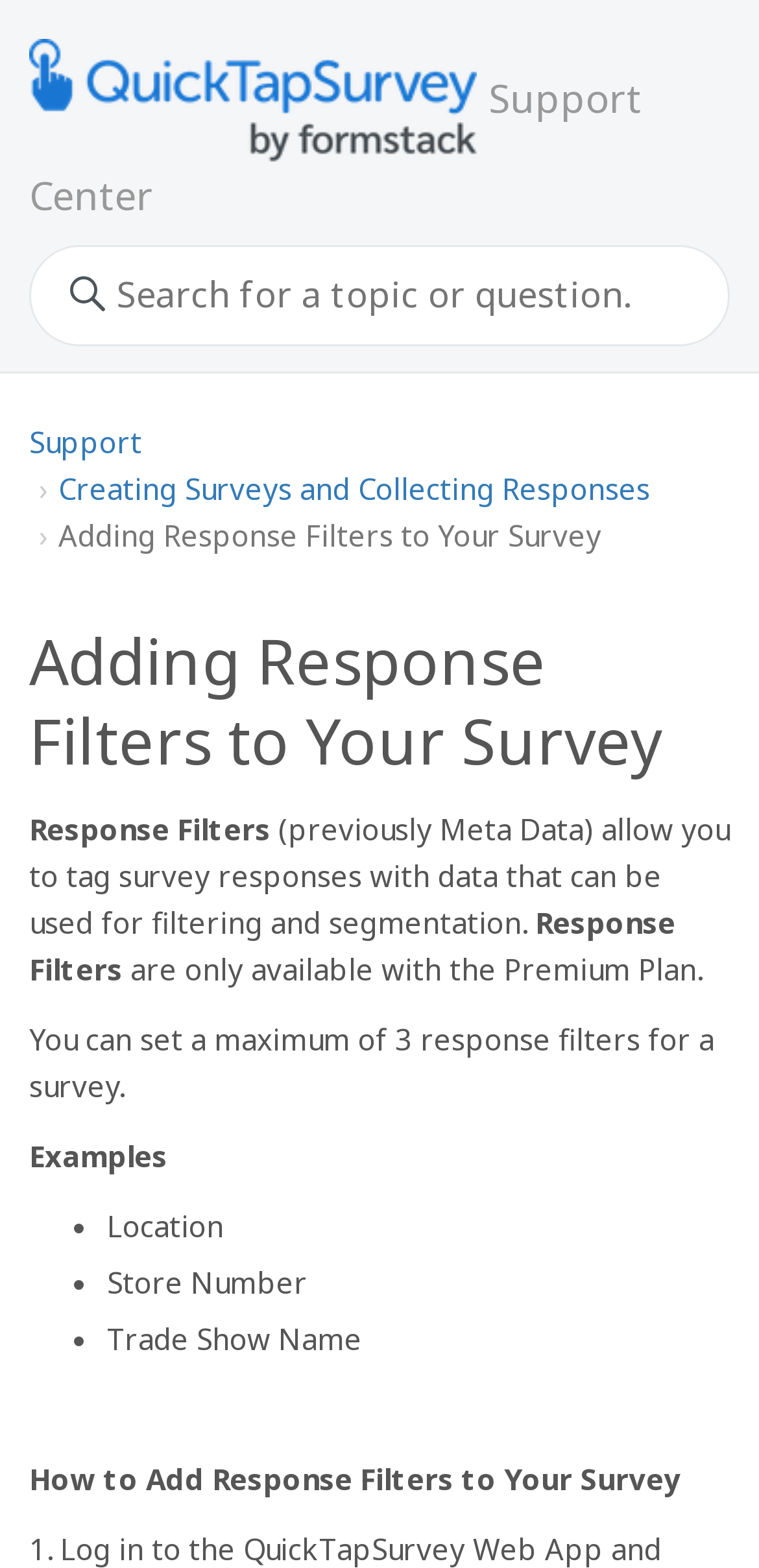Give the bounding box coordinates for the element described by: "Support Center".

[0.038, 0.04, 0.846, 0.143]